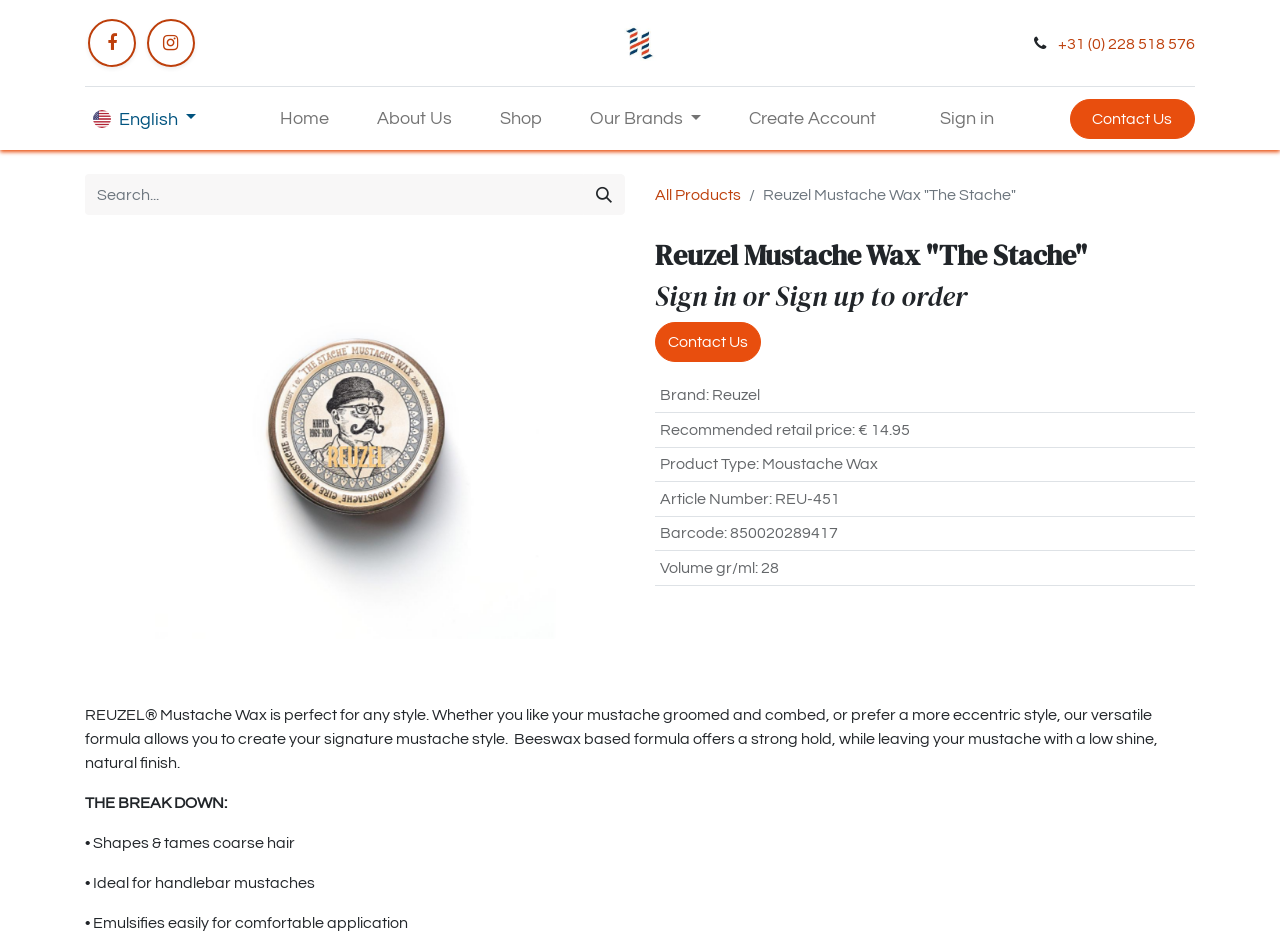Identify the bounding box of the HTML element described here: "Contact Us". Provide the coordinates as four float numbers between 0 and 1: [left, top, right, bottom].

[0.512, 0.342, 0.595, 0.385]